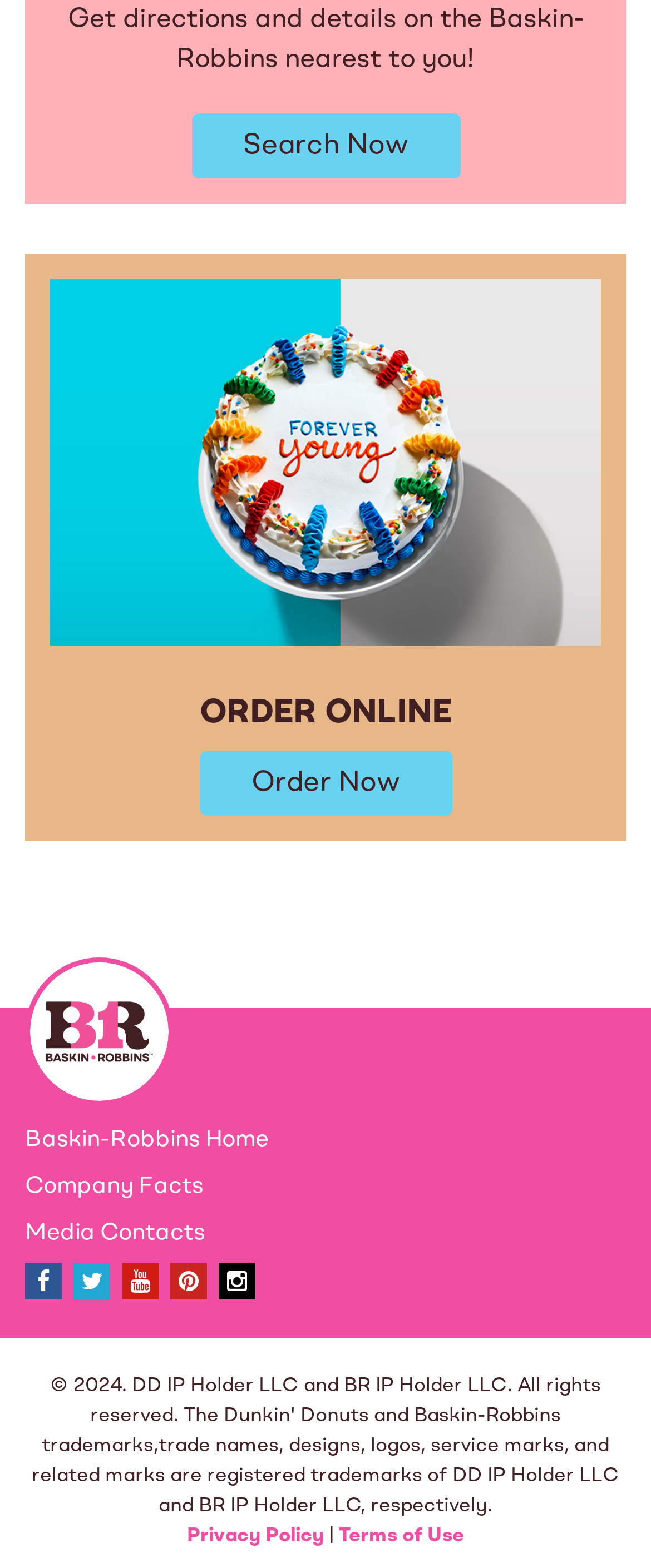Determine the bounding box coordinates of the clickable element to achieve the following action: 'View company facts'. Provide the coordinates as four float values between 0 and 1, formatted as [left, top, right, bottom].

[0.038, 0.746, 0.313, 0.769]